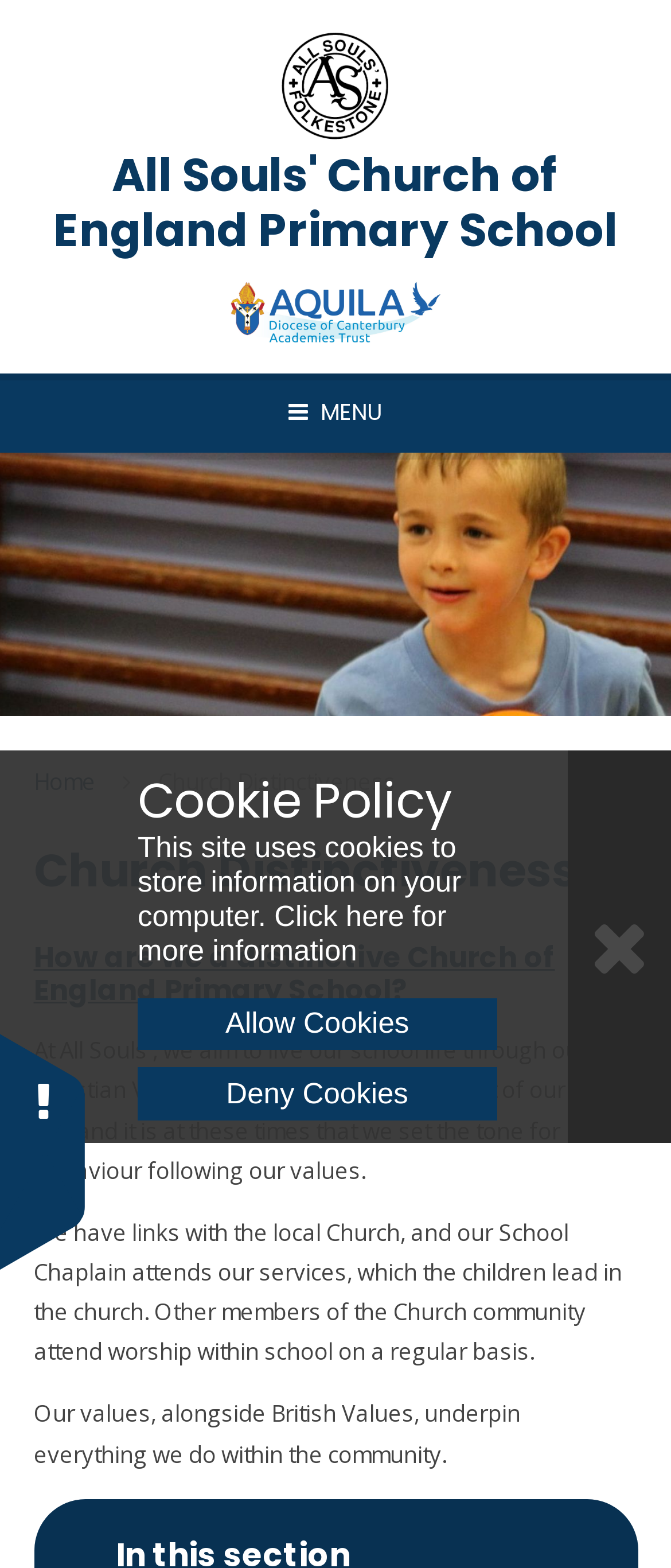Give an extensive and precise description of the webpage.

The webpage is about All Souls' Church of England Primary School, specifically focusing on its Church Distinctiveness. At the top left corner, there is a "Skip to content" link. Next to it, on the top center, is the school's logo, accompanied by the school's name in a heading. On the top right corner, there is a trust logo.

Below the logos, there is a toggle button to open or close the mobile menu. When opened, the menu displays links to "Home" and "Church Distinctiveness" on the top left side. 

The main content of the page is divided into two sections. On the left side, there is a heading "Church Distinctiveness" followed by a subheading "How are we a distinctive Church of England Primary School?" and two paragraphs of text describing the school's links with the local Church and its values.

On the right side, there is a section about Cookie Policy, with a heading and an article containing a brief description of the site's cookie usage, a link to more information, and two buttons to allow or deny cookies.

At the bottom right corner, there is a button with a search icon.